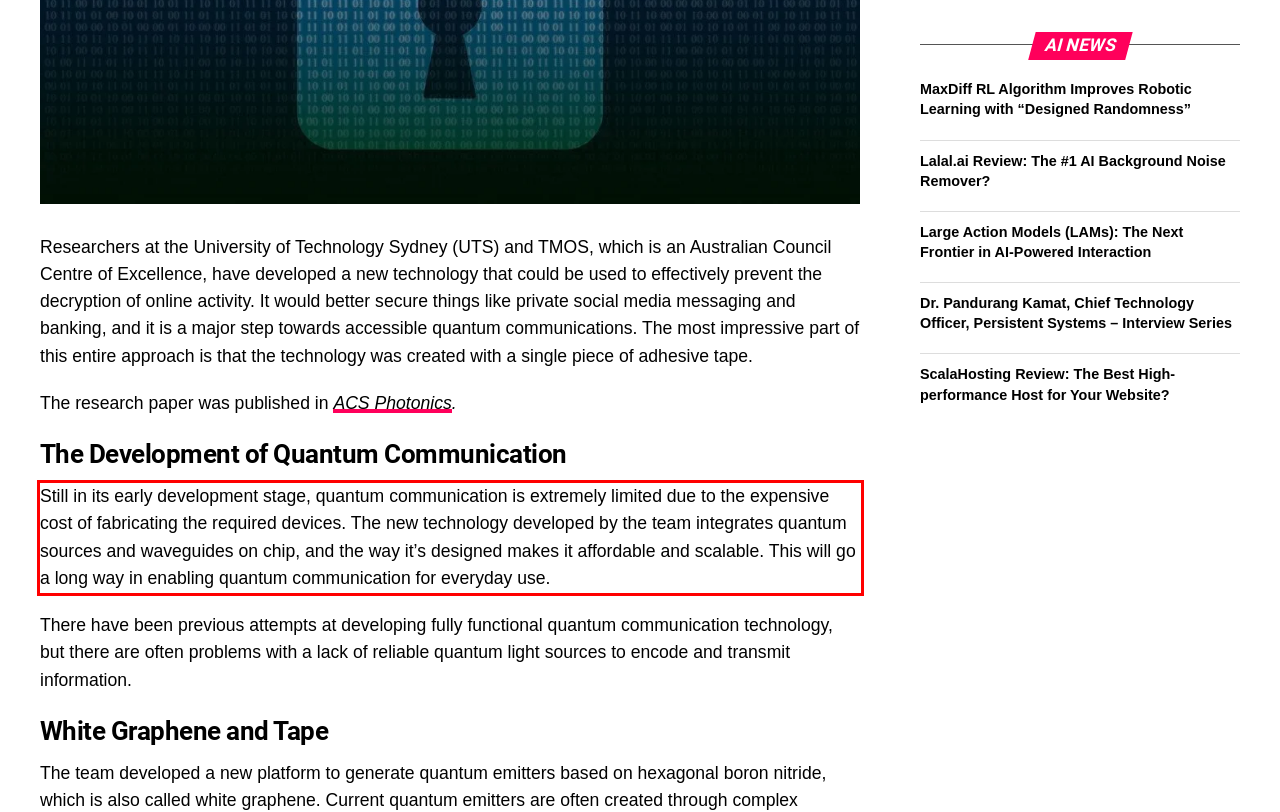Please perform OCR on the UI element surrounded by the red bounding box in the given webpage screenshot and extract its text content.

Still in its early development stage, quantum communication is extremely limited due to the expensive cost of fabricating the required devices. The new technology developed by the team integrates quantum sources and waveguides on chip, and the way it’s designed makes it affordable and scalable. This will go a long way in enabling quantum communication for everyday use.